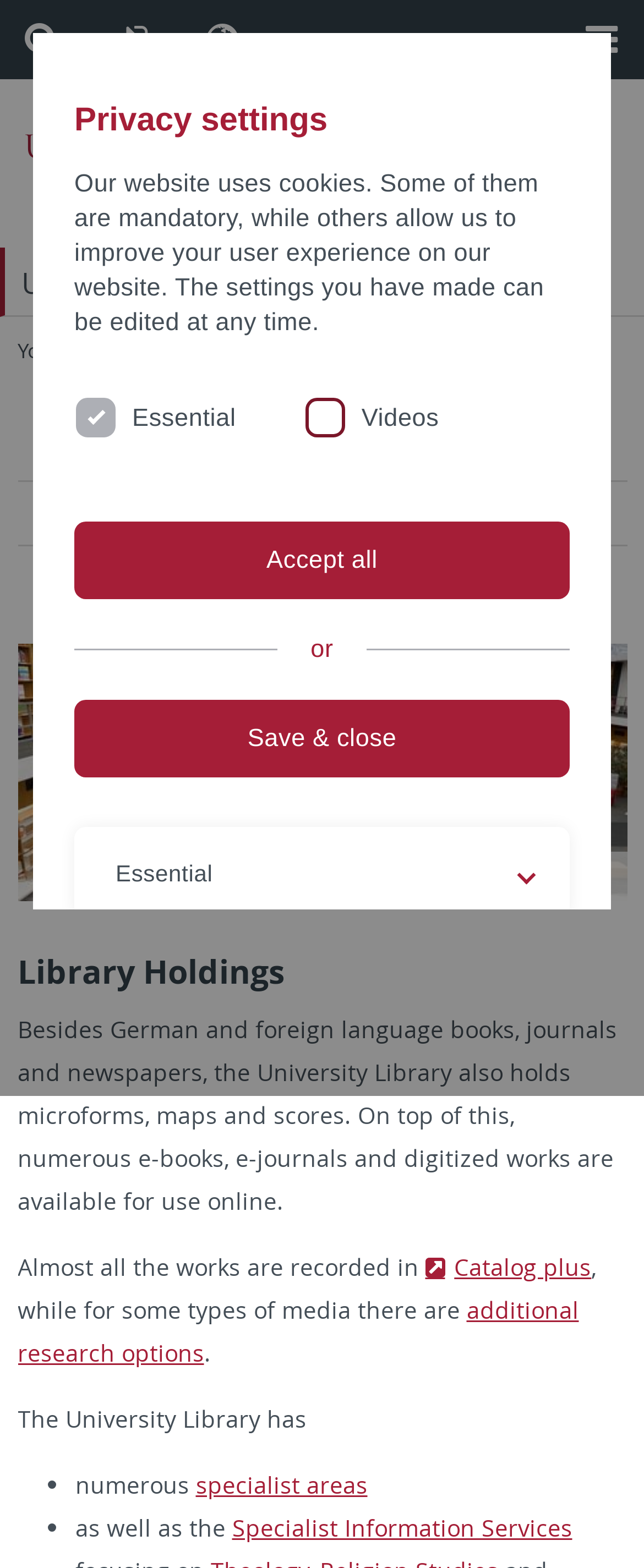What is the name of the library?
Please provide a comprehensive answer based on the contents of the image.

The name of the library can be found in the navigation section, where it is written as 'University Library'.